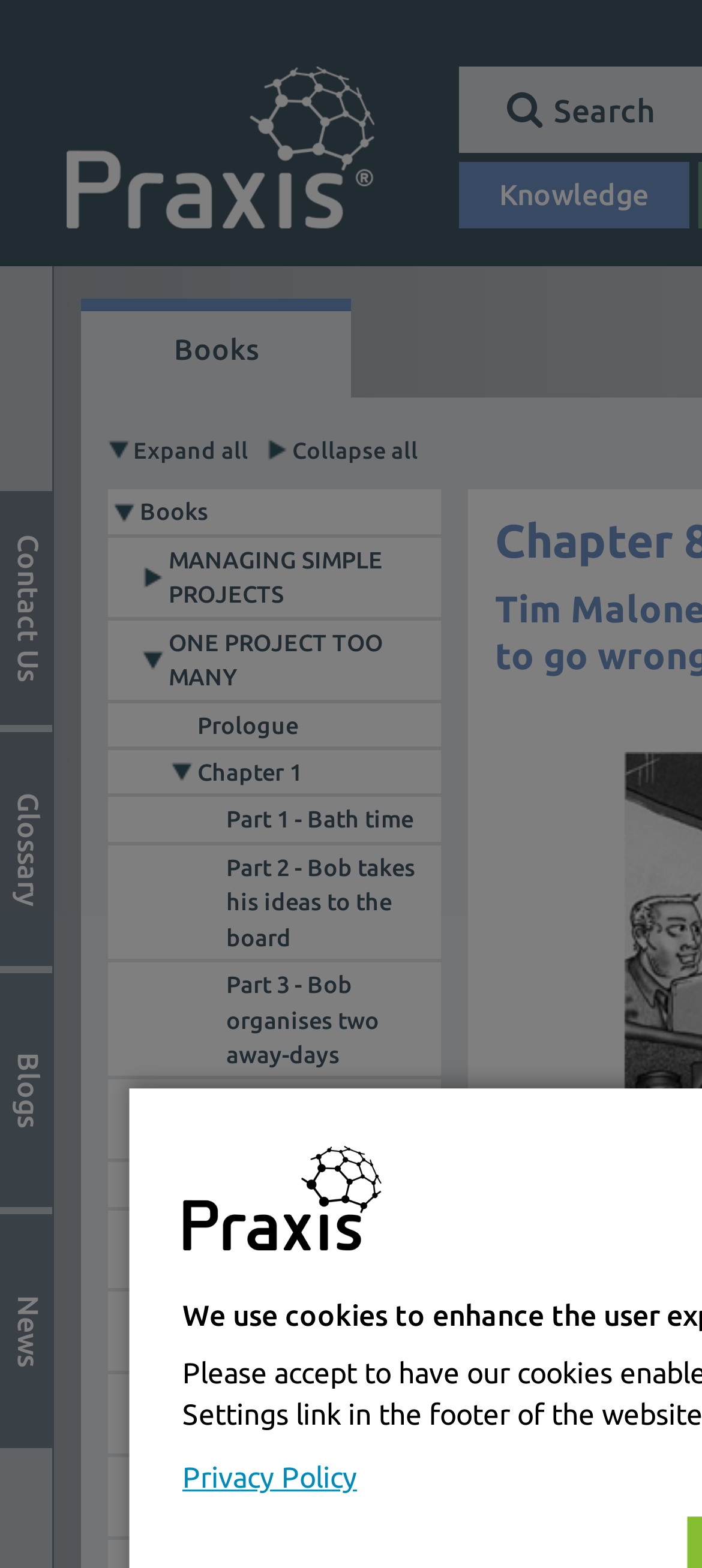Provide the bounding box coordinates for the area that should be clicked to complete the instruction: "Check the Books checkbox".

[0.154, 0.313, 0.188, 0.328]